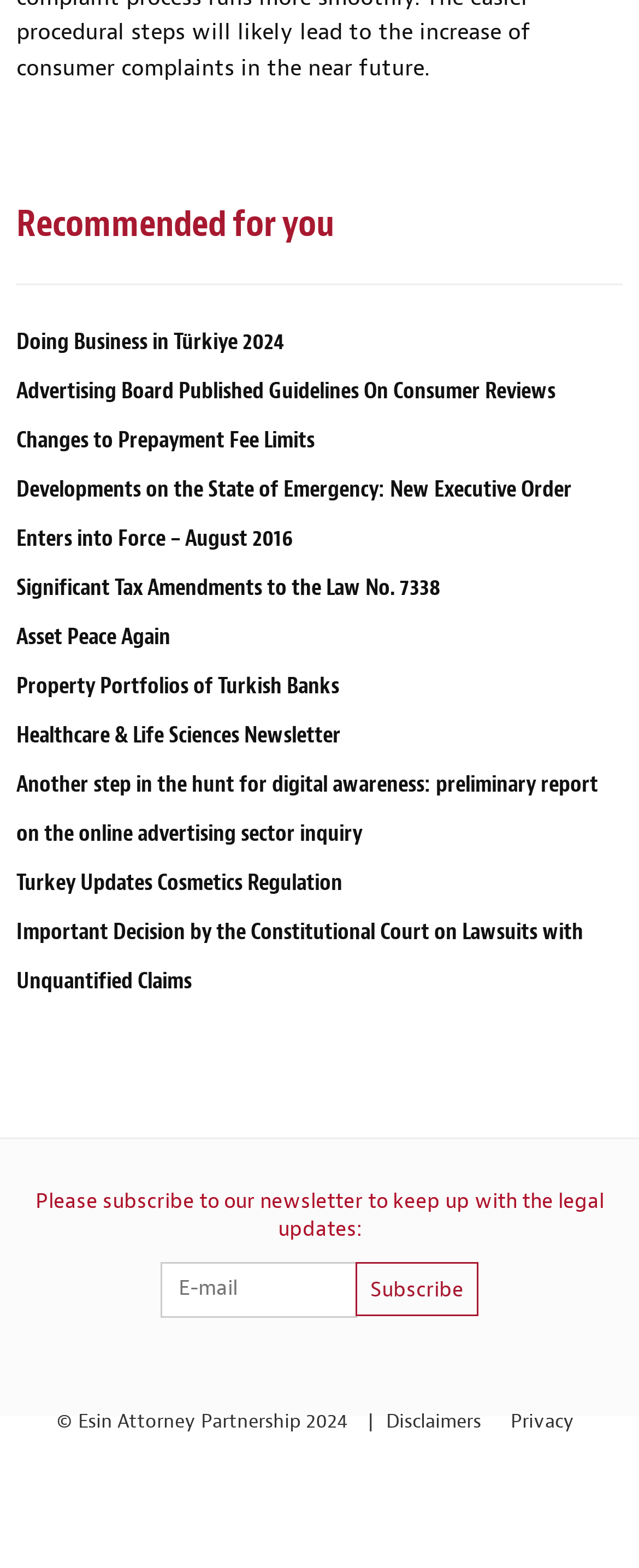Please identify the bounding box coordinates of the area that needs to be clicked to follow this instruction: "View the 'Privacy' page".

[0.799, 0.898, 0.899, 0.914]